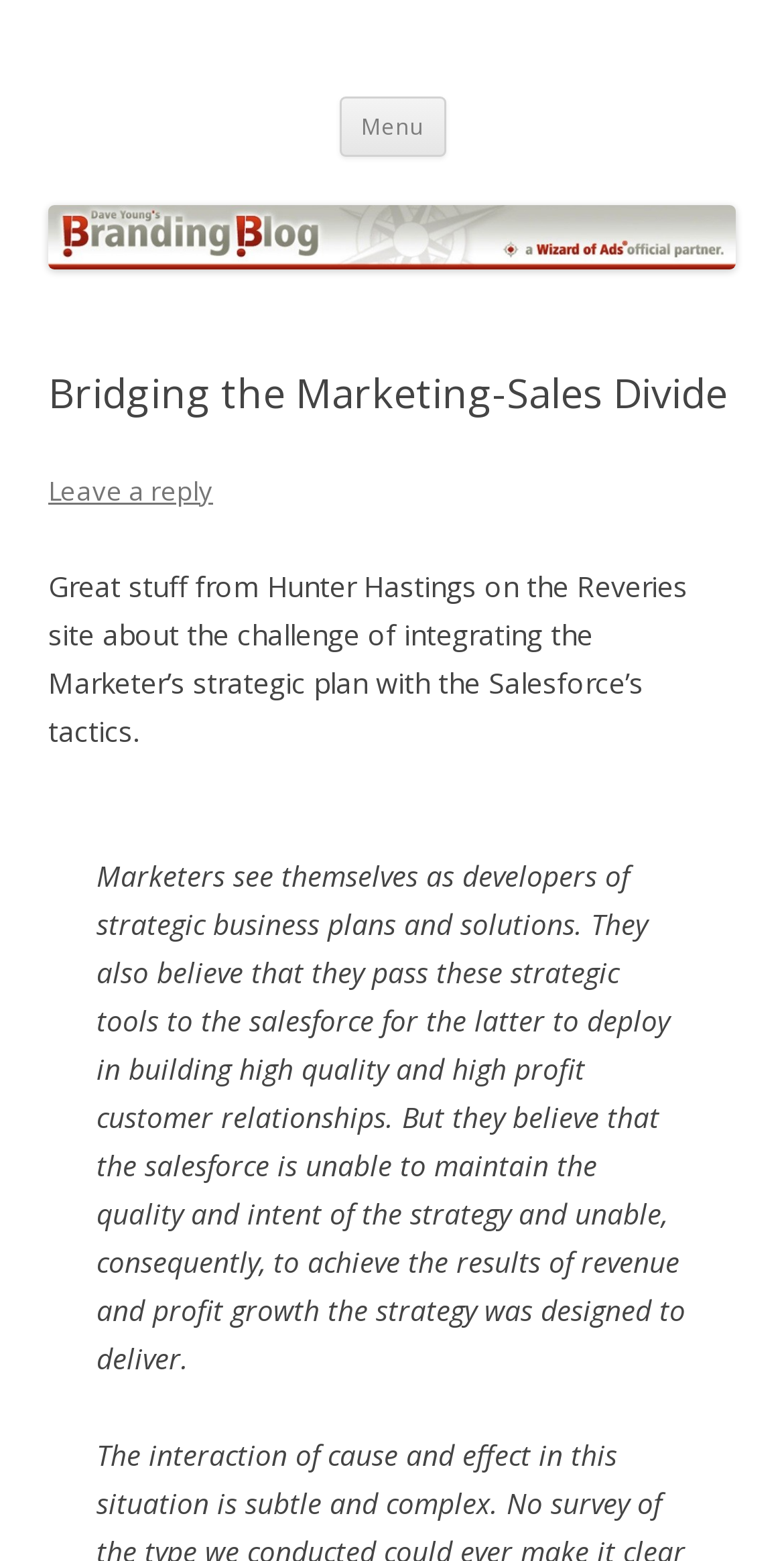Look at the image and write a detailed answer to the question: 
Who is the author of the article?

I looked at the entire webpage and did not find any information about the author of the article.